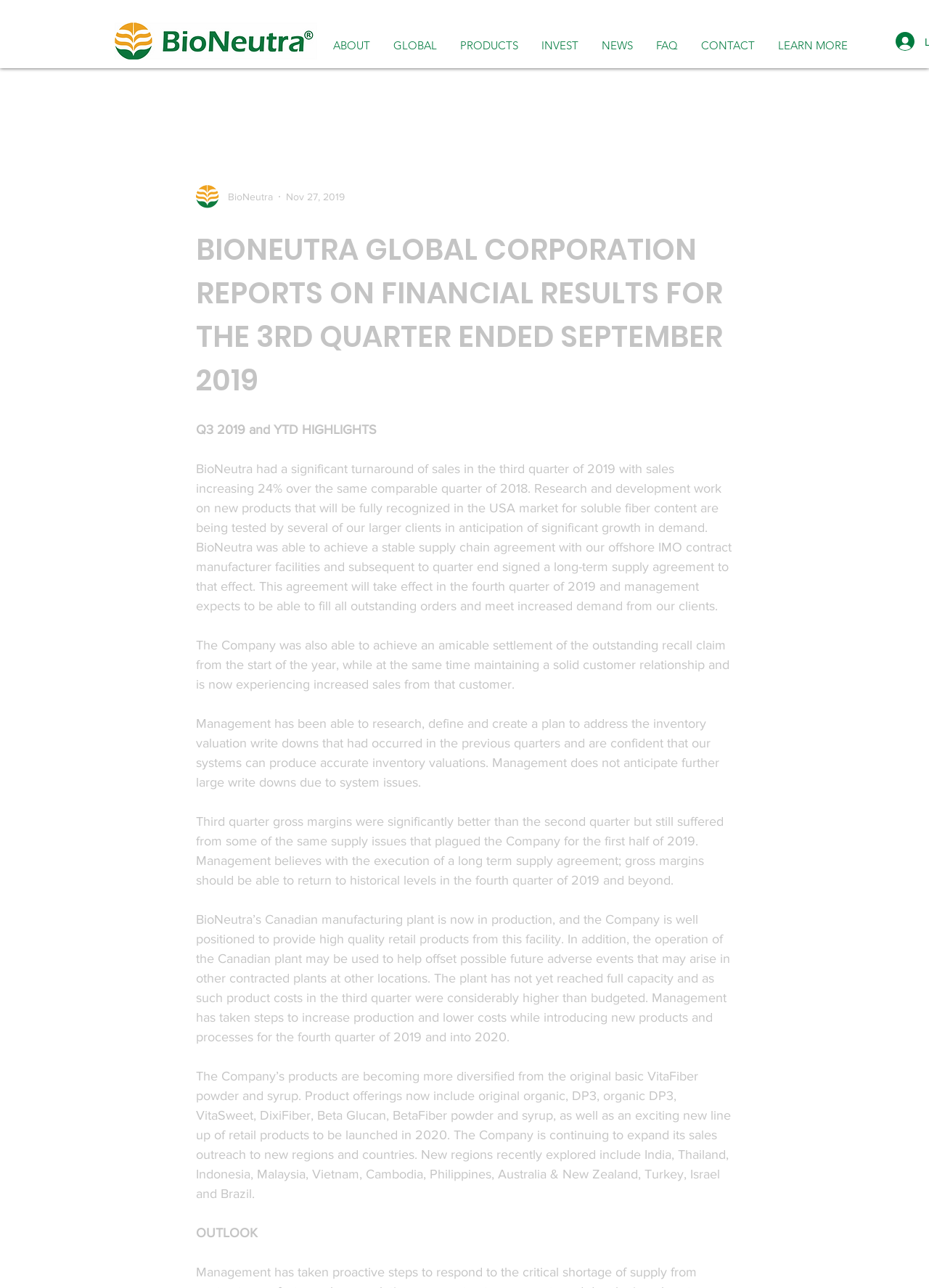What is the company's name?
Can you provide a detailed and comprehensive answer to the question?

The company's name is BioNeutra, which can be inferred from the logo image and the generic text 'BioNeutra' on the webpage.